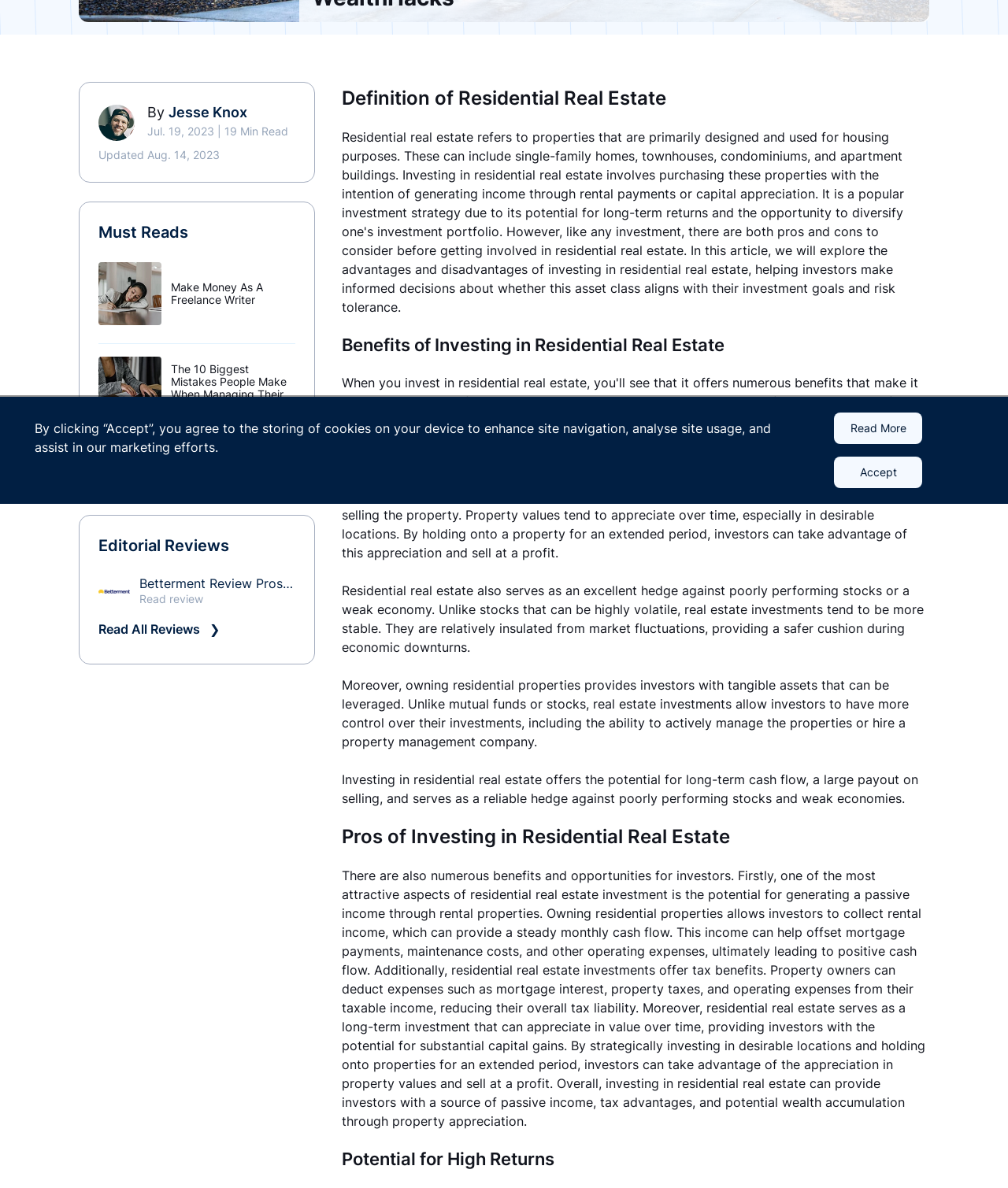Identify the bounding box for the described UI element: "Accept".

[0.827, 0.384, 0.915, 0.411]